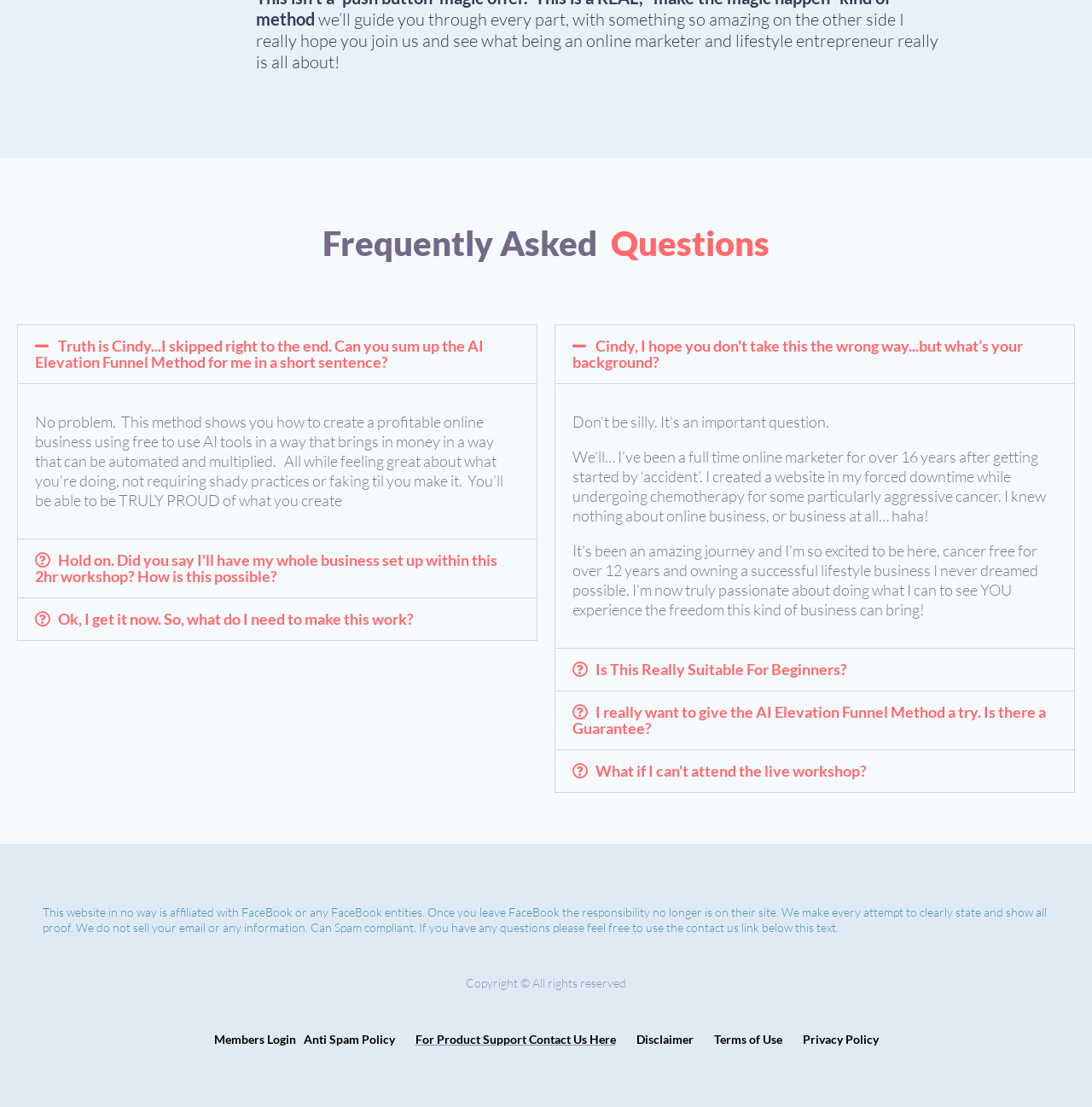What is Cindy's background?
Please answer the question with a detailed and comprehensive explanation.

Cindy, the creator of the AI Elevation Funnel Method, has been a full-time online marketer for over 16 years, starting from creating a website during her chemotherapy treatment for cancer, and now owns a successful lifestyle business.